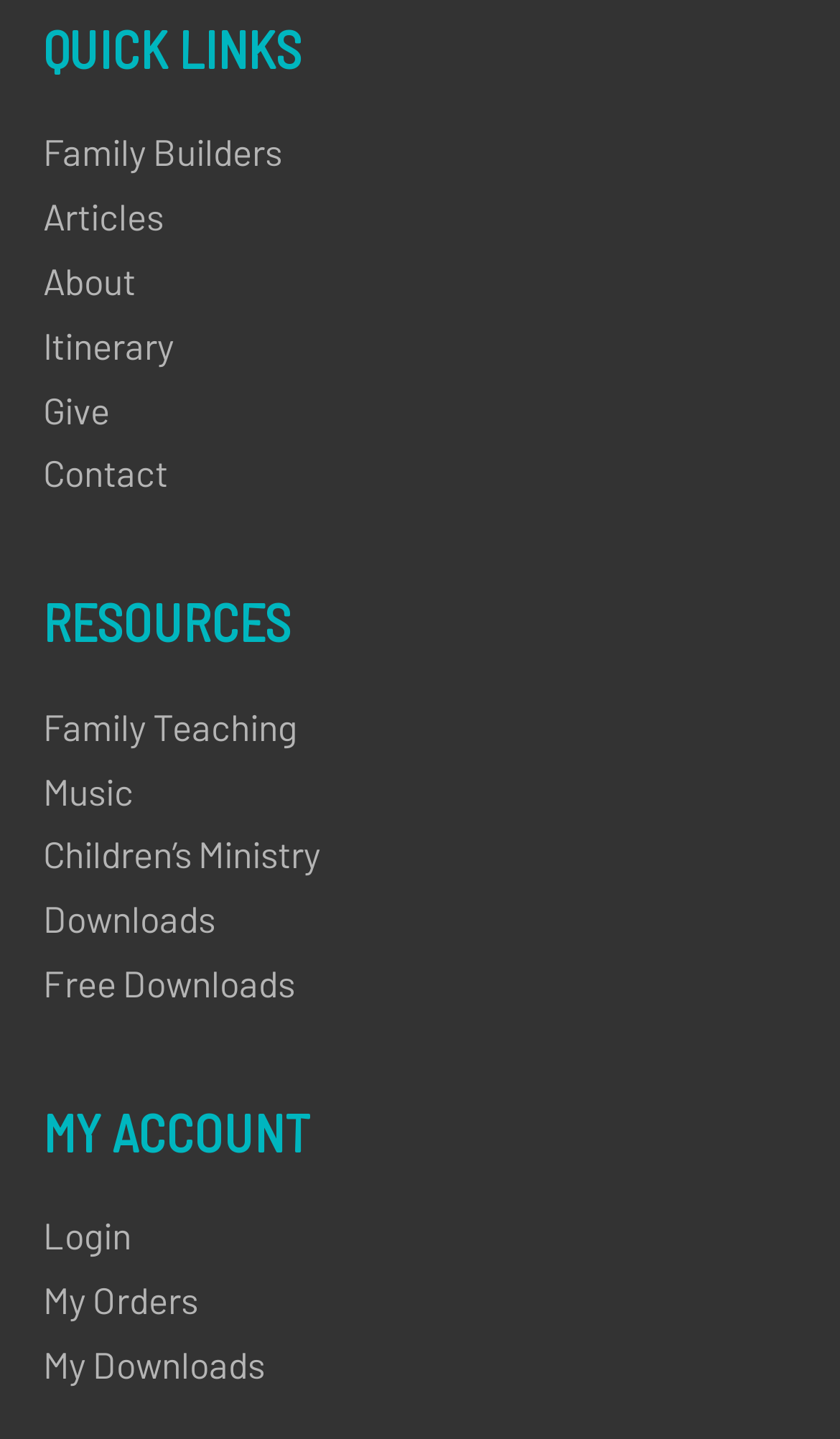How many links are under QUICK LINKS?
Craft a detailed and extensive response to the question.

I counted the number of links under the 'QUICK LINKS' heading, which are 'Family Builders', 'Articles', 'About', 'Itinerary', 'Give', and 'Contact'.